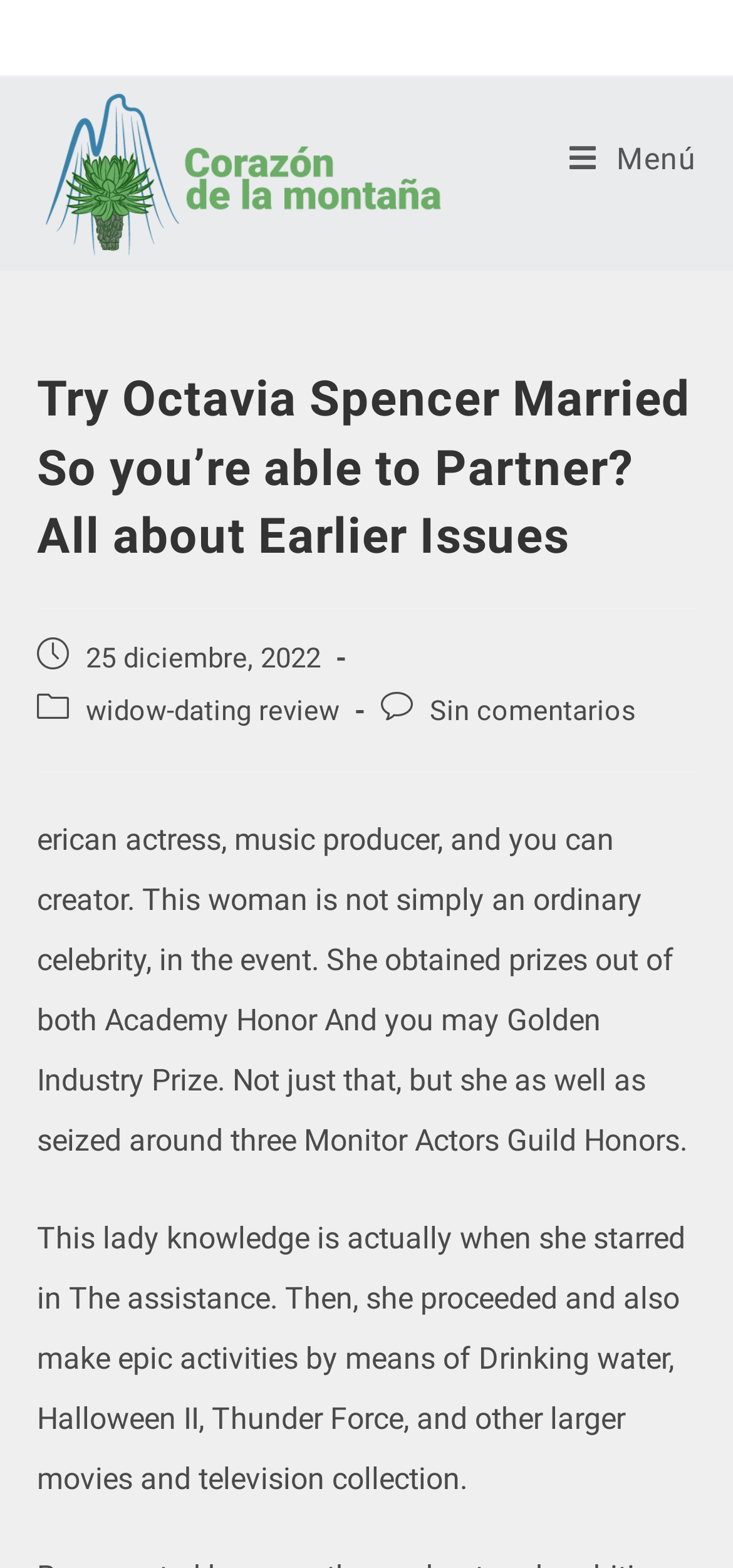Please examine the image and provide a detailed answer to the question: What is Octavia Spencer's profession?

Based on the webpage content, Octavia Spencer is described as an American actress, music producer, and creator, indicating that she has multiple professions in the entertainment industry.